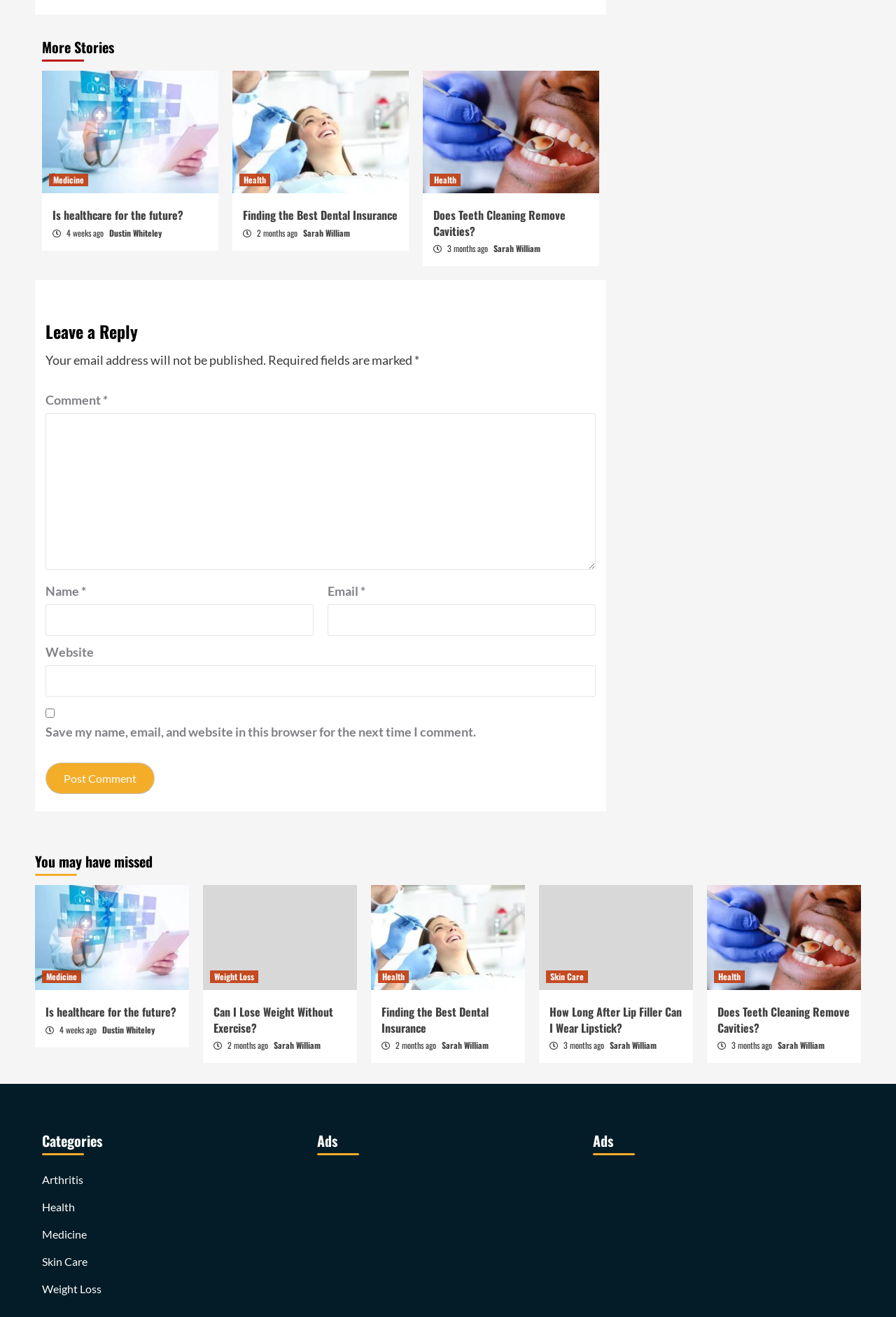Please answer the following query using a single word or phrase: 
What is the purpose of the checkbox in the comment section?

Save user information